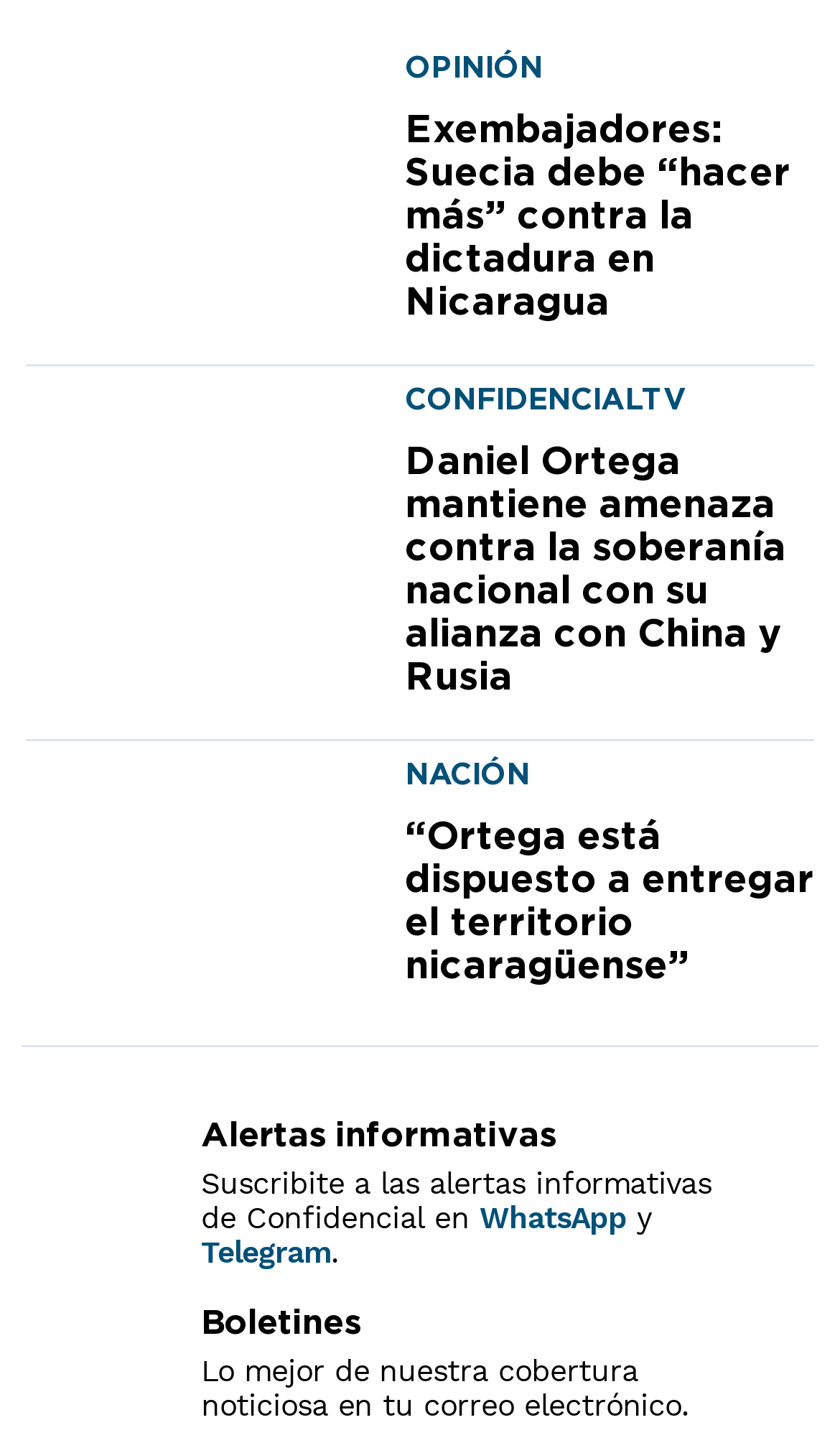Please identify the bounding box coordinates of the clickable region that I should interact with to perform the following instruction: "Click on the link 'OPINIÓN'". The coordinates should be expressed as four float numbers between 0 and 1, i.e., [left, top, right, bottom].

[0.482, 0.036, 0.969, 0.06]